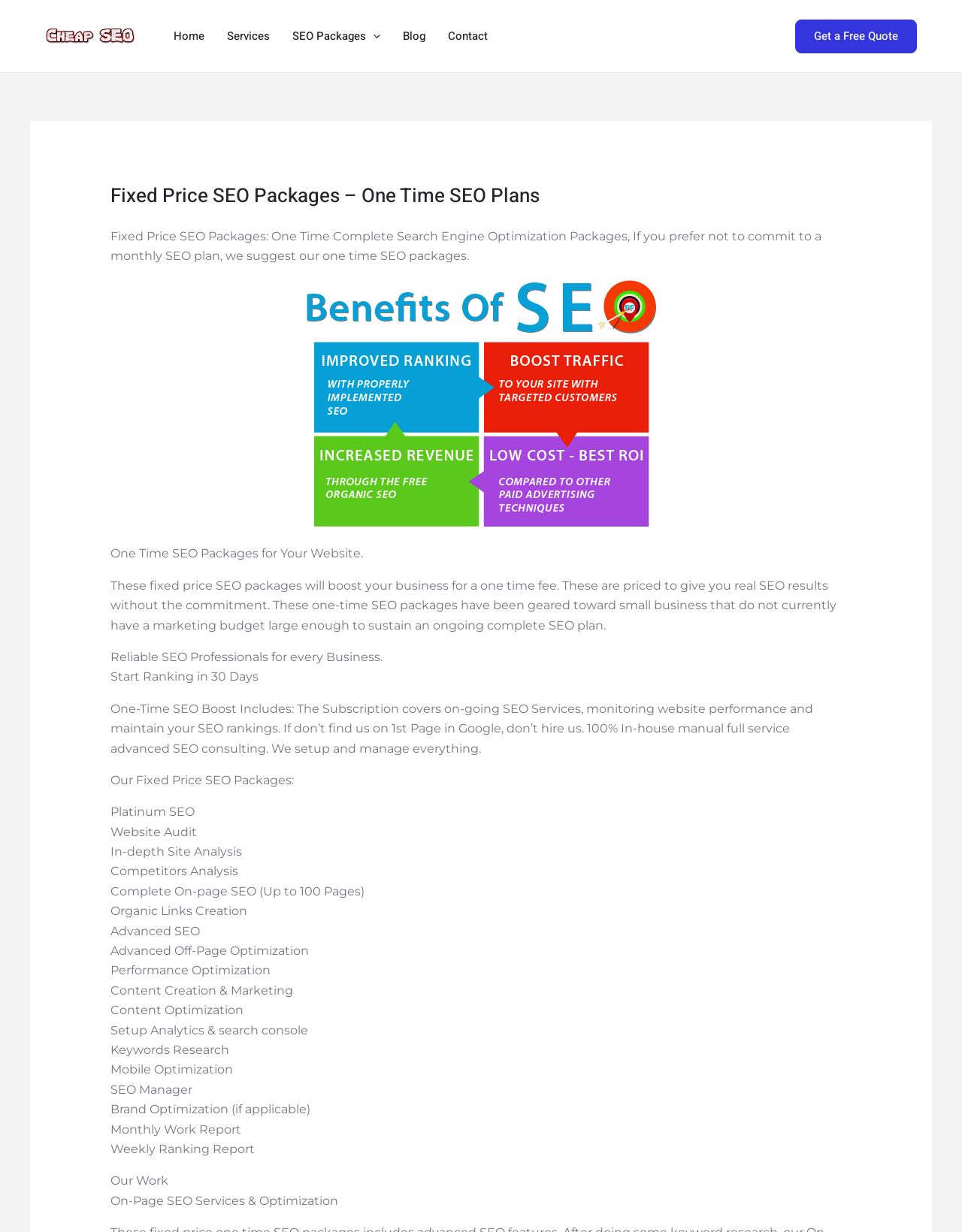Offer a detailed account of what is visible on the webpage.

This webpage is about fixed price SEO packages offered by CheapSEO.Services. At the top left, there is a logo of CheapSEO.Services, which is an image linked to the website's homepage. Next to the logo, there is a navigation menu with links to "Home", "Services", "SEO Packages", "Blog", and "Contact". The navigation menu is followed by a search icon link on the top right.

Below the navigation menu, there is a prominent call-to-action button "Get a Free Quote" with a heading that reads "Fixed Price SEO Packages – One Time SEO Plans". This section also includes a brief description of the one-time SEO packages, stating that they are designed for small businesses that do not have a large marketing budget.

The main content of the webpage is divided into sections, each describing the benefits and features of the fixed price SEO packages. There are several paragraphs of text explaining the advantages of these packages, including a guarantee of ranking on the first page of Google within 30 days.

The webpage also lists the various services included in the packages, such as website audit, in-depth site analysis, competitors analysis, complete on-page SEO, organic links creation, advanced SEO, and more. Each service is listed in a separate line, with a brief description.

At the bottom of the webpage, there is a section titled "Our Work" with a brief description of the on-page SEO services and optimization offered by CheapSEO.Services.